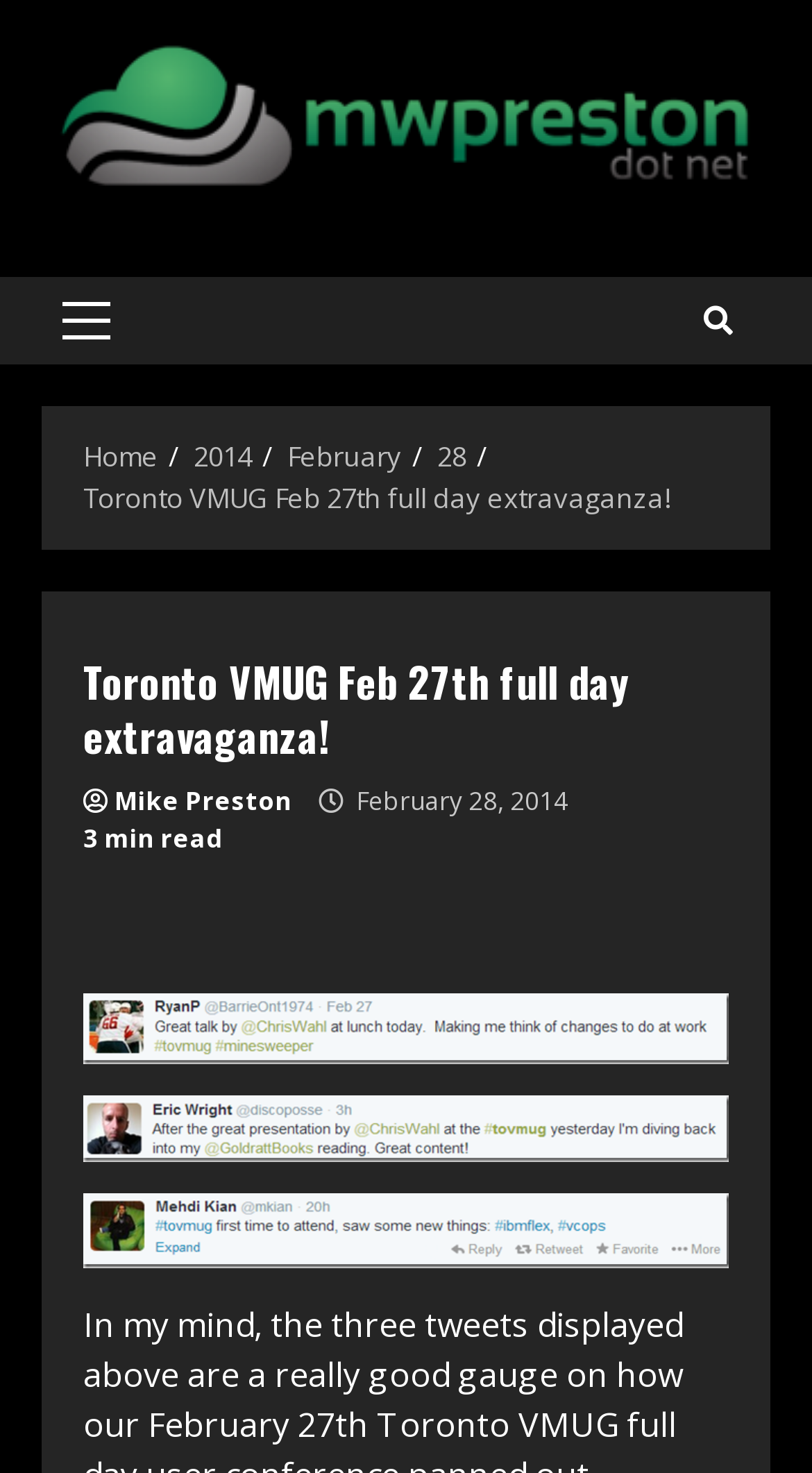Please identify the bounding box coordinates of the element that needs to be clicked to perform the following instruction: "click on Primary Menu".

[0.051, 0.188, 0.162, 0.247]